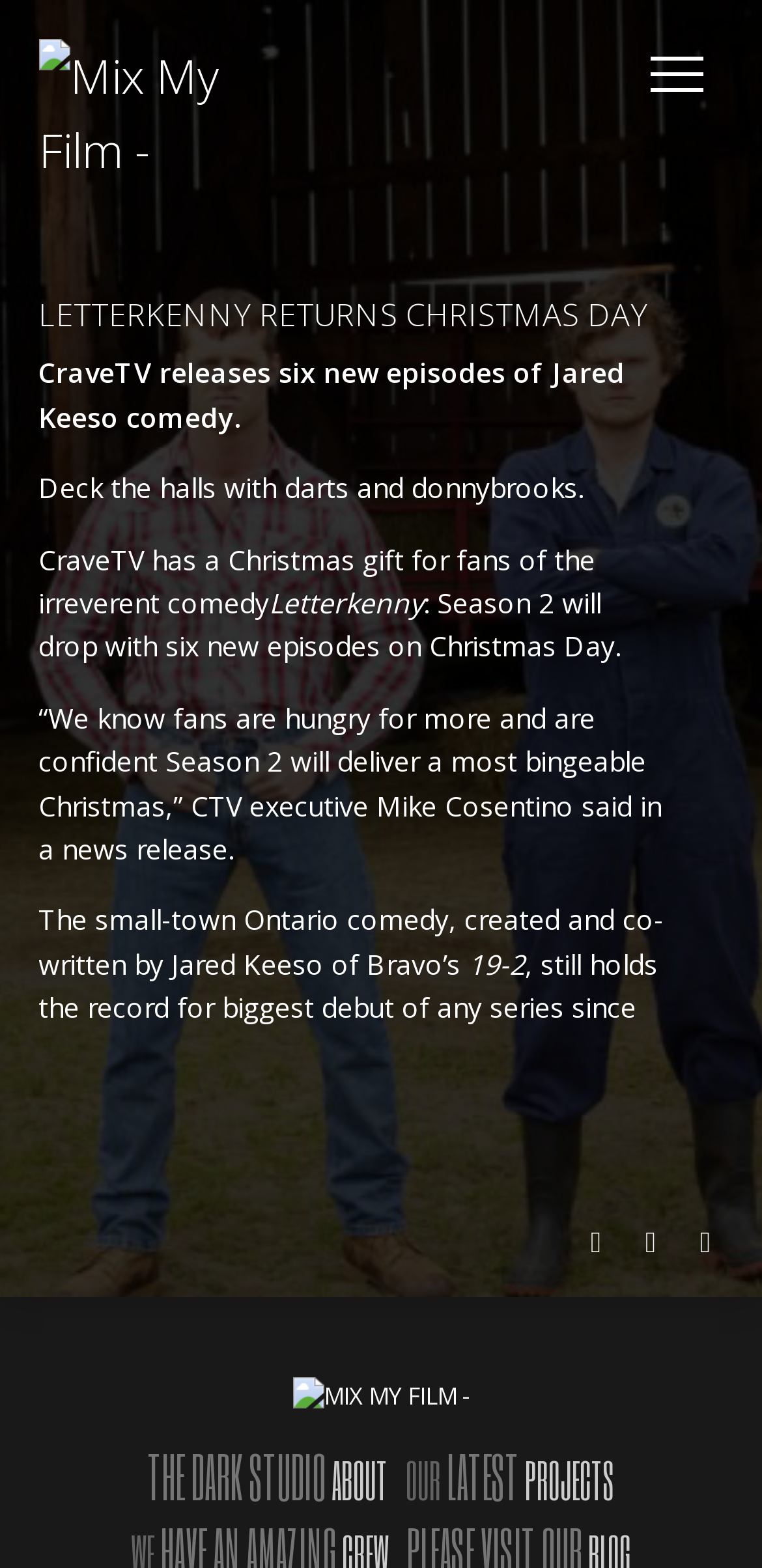Extract the bounding box coordinates for the described element: "about". The coordinates should be represented as four float numbers between 0 and 1: [left, top, right, bottom].

[0.435, 0.925, 0.509, 0.964]